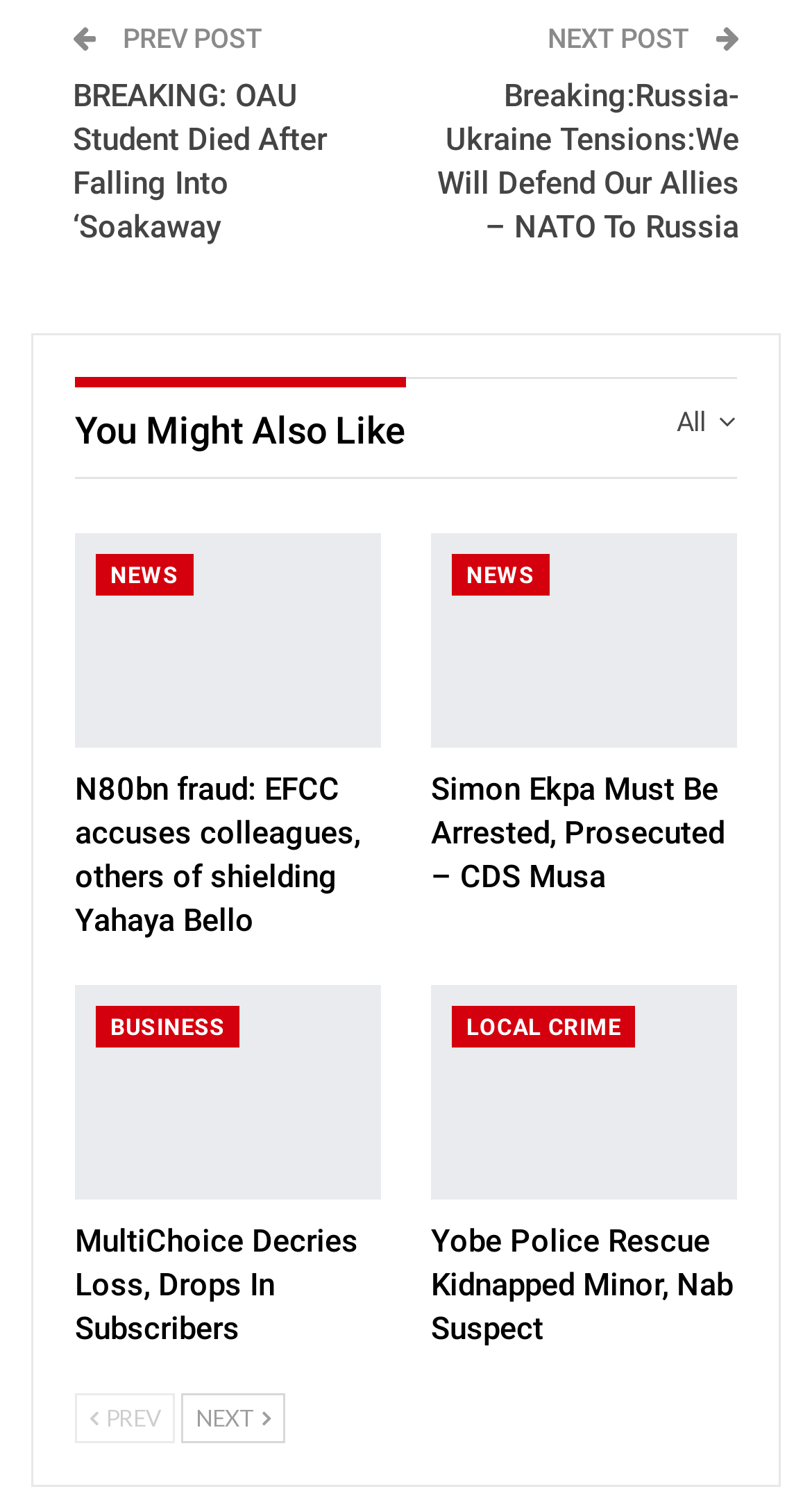Please specify the bounding box coordinates of the region to click in order to perform the following instruction: "Click on the 'Previous' button".

[0.092, 0.935, 0.215, 0.969]